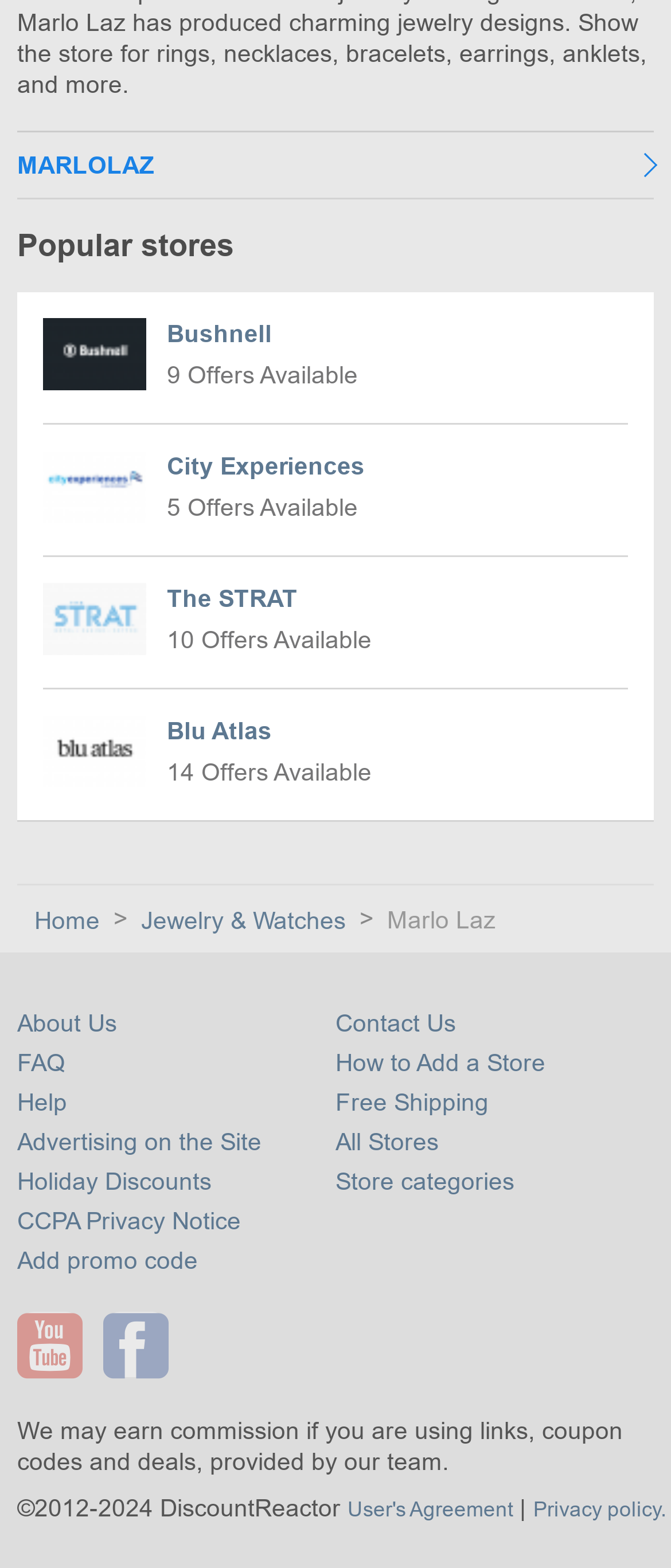Using the element description: "About Us", determine the bounding box coordinates for the specified UI element. The coordinates should be four float numbers between 0 and 1, [left, top, right, bottom].

[0.026, 0.644, 0.174, 0.661]